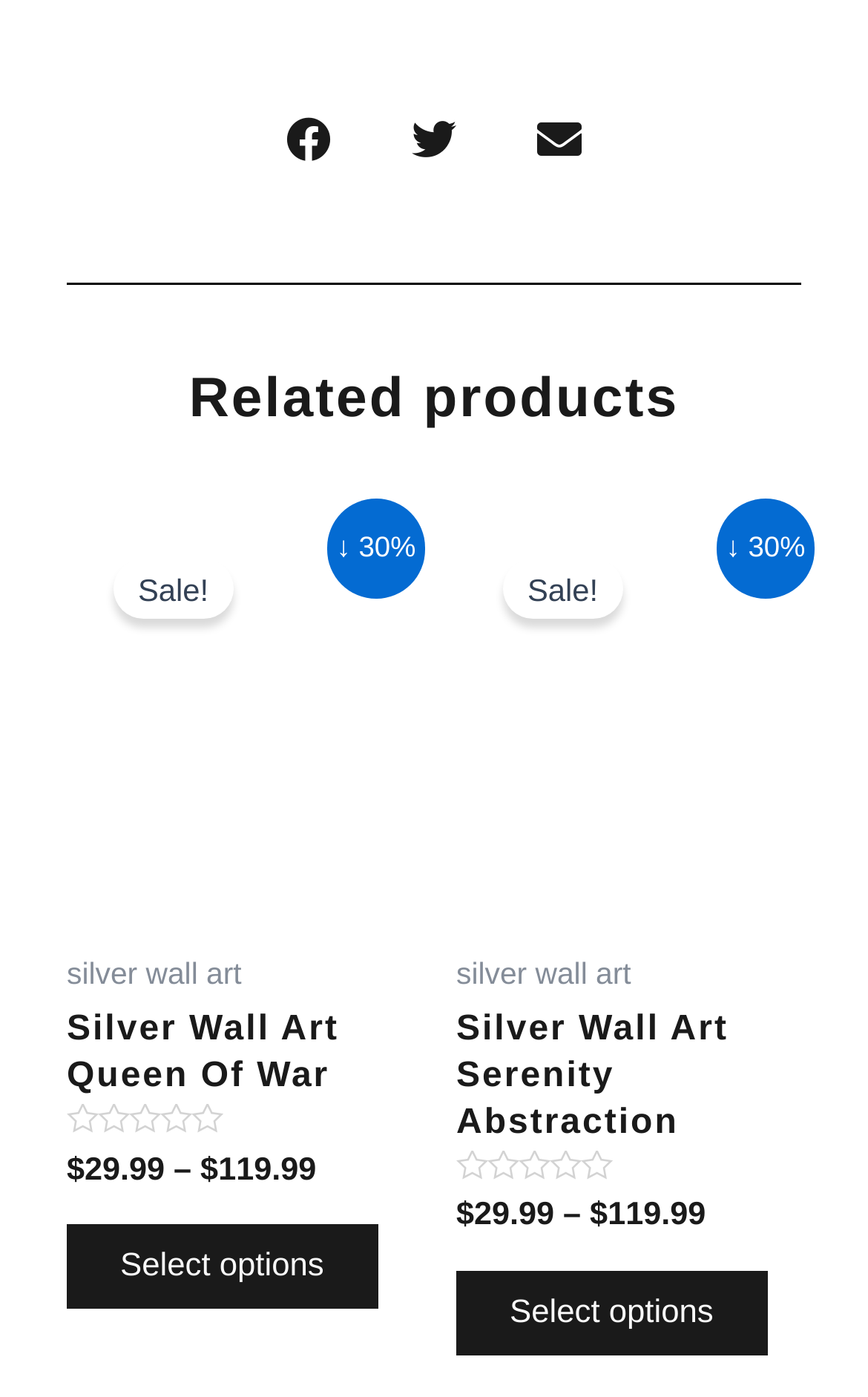What is the discount percentage for the first product?
Give a thorough and detailed response to the question.

I found the text '↓ 30%' next to the price of the first product, which indicates a 30% discount.